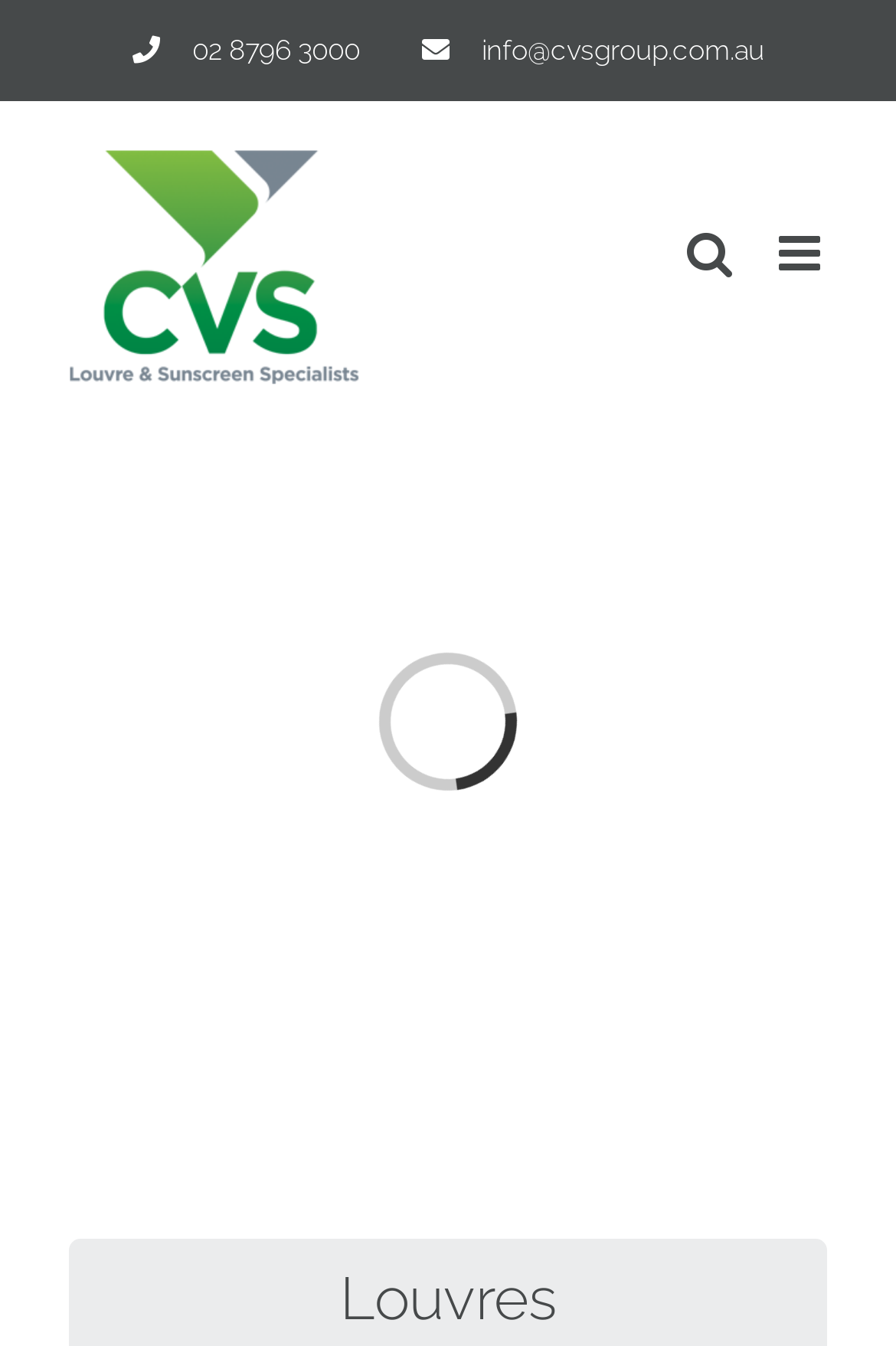Answer the following query with a single word or phrase:
What is the logo on the top left?

CVS Equipment Logo